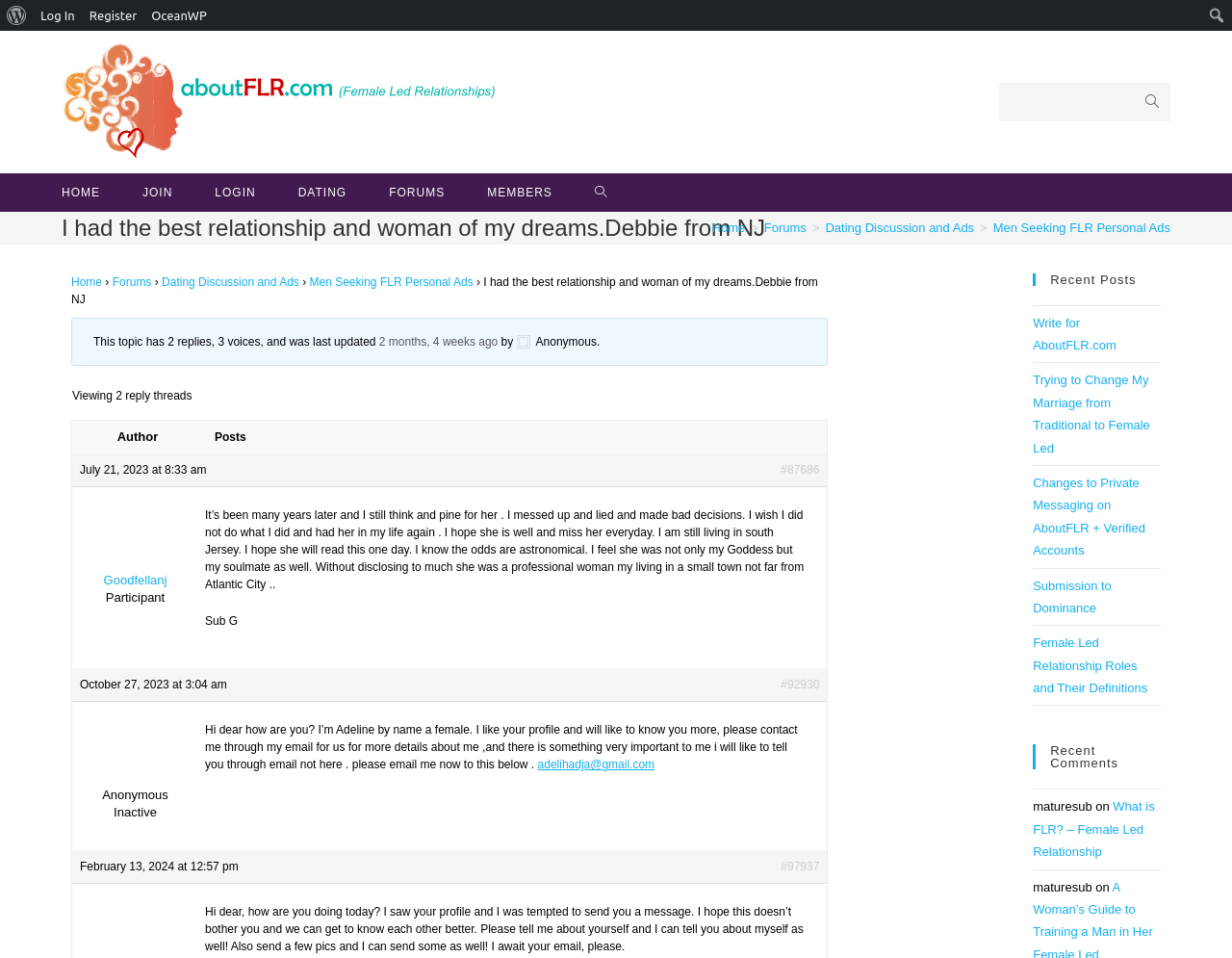Please indicate the bounding box coordinates for the clickable area to complete the following task: "Click on the European Cricket Network link". The coordinates should be specified as four float numbers between 0 and 1, i.e., [left, top, right, bottom].

None